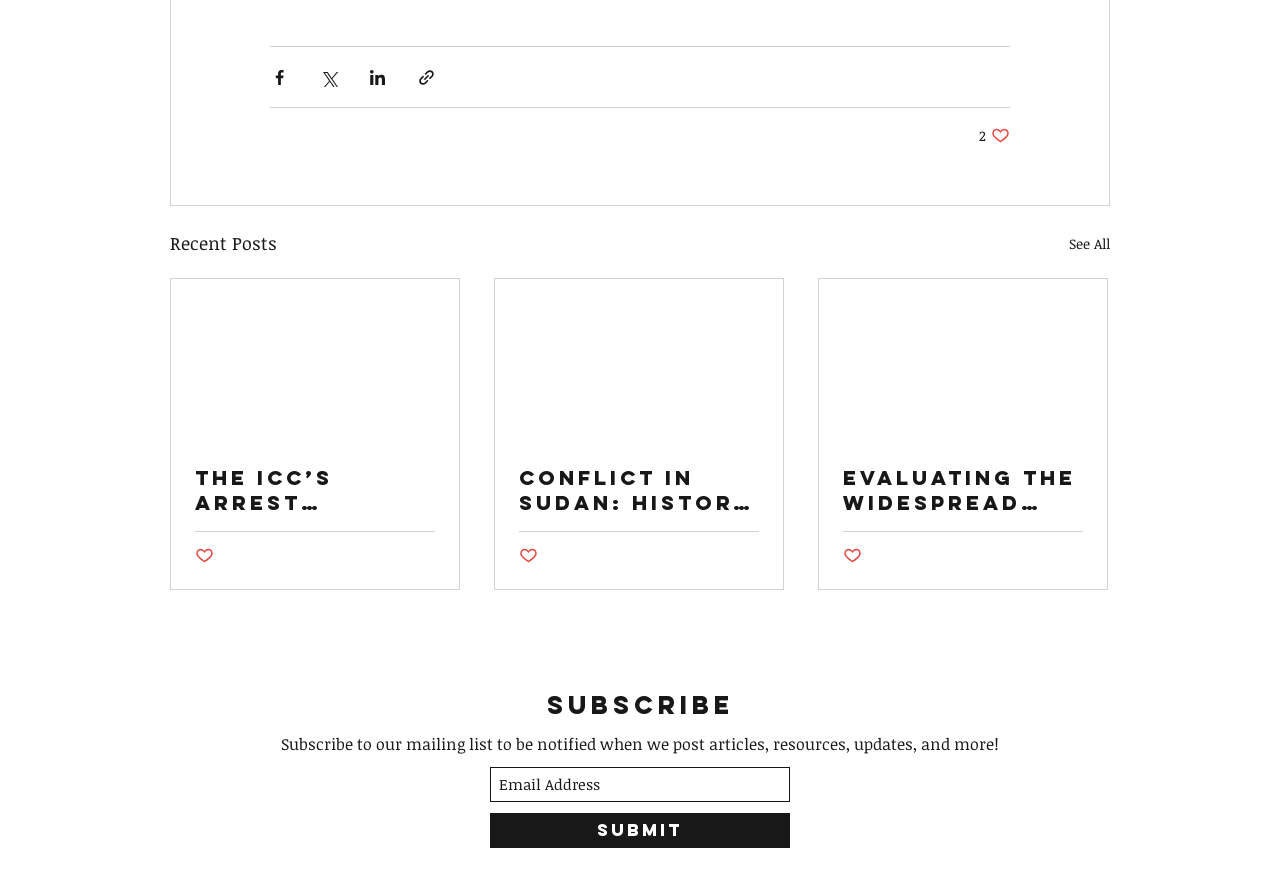What can be done with the 'Subscribe' section?
Could you please answer the question thoroughly and with as much detail as possible?

The 'Subscribe' section allows users to subscribe to the website's mailing list by entering their email address and clicking the 'SUBMIT' button, which will notify them when new articles, resources, updates, and more are posted.